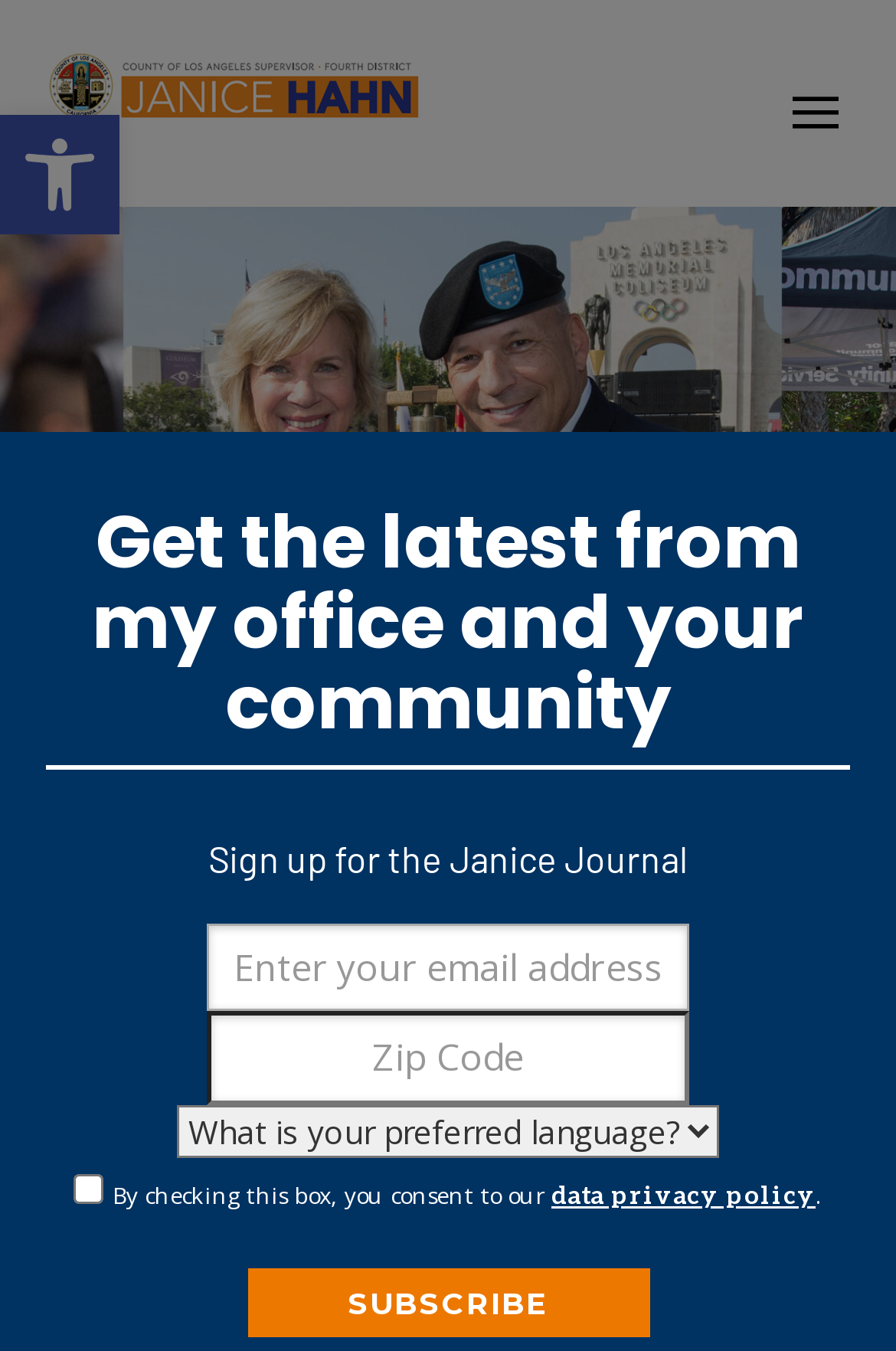What is the name of the newsletter?
Answer the question with as much detail as possible.

I found the name of the newsletter by looking at the StaticText element with the text 'Sign up for the Janice Journal' which is located at the bounding box coordinates [0.232, 0.619, 0.768, 0.651].